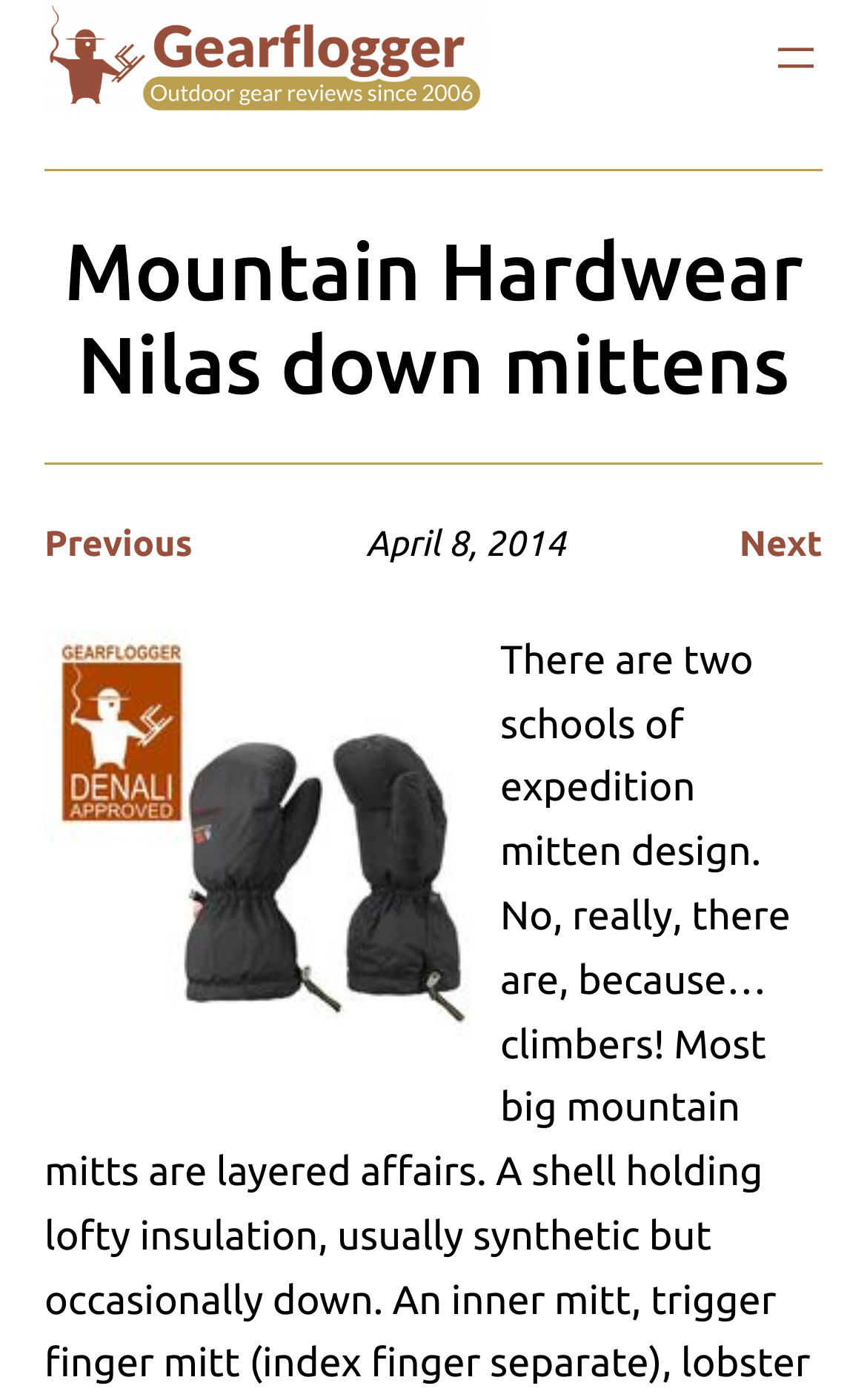With reference to the image, please provide a detailed answer to the following question: What is the date of the review?

I found the date of the review by looking at the time element, which is located below the main heading and above the review content. The time element contains the static text 'April 8, 2014'.